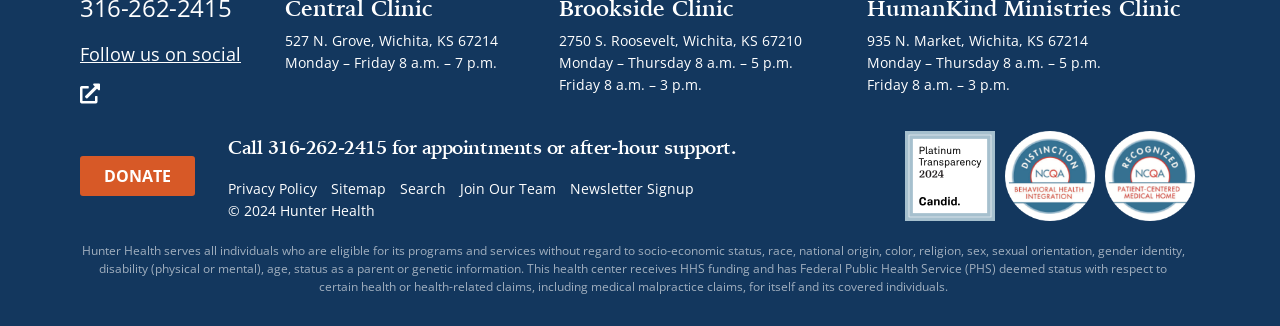Please identify the coordinates of the bounding box that should be clicked to fulfill this instruction: "Join the team".

[0.36, 0.545, 0.435, 0.612]